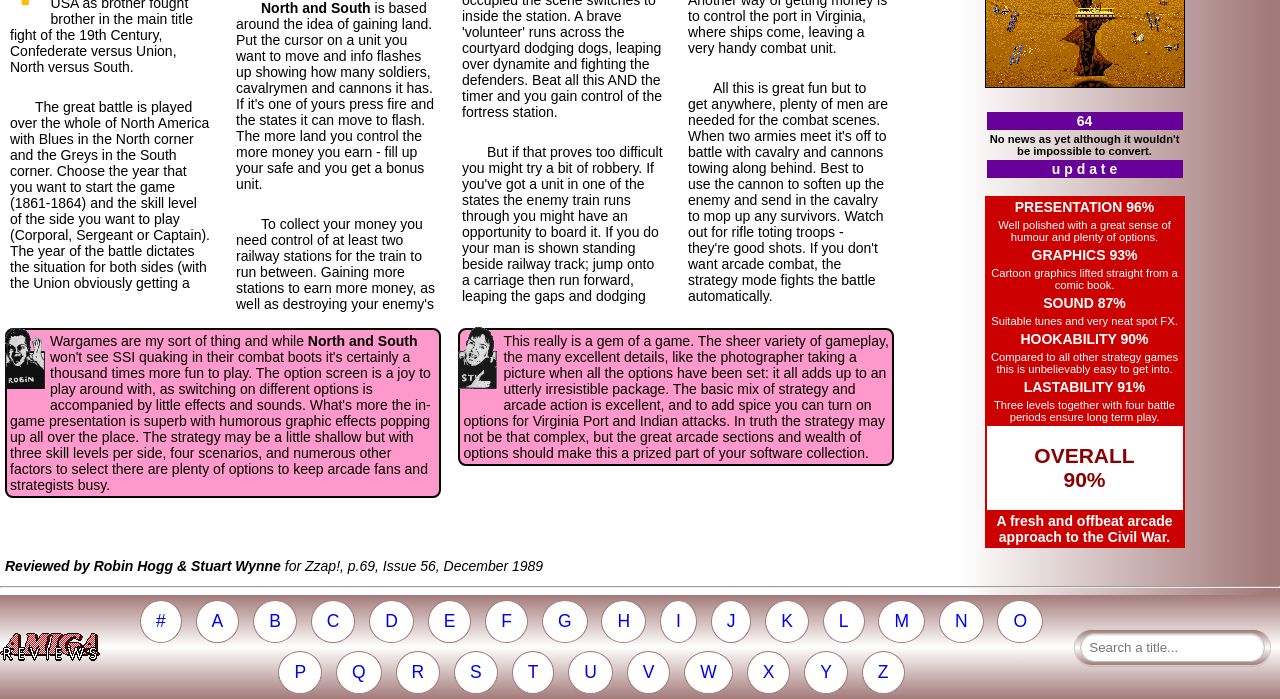Highlight the bounding box coordinates of the element that should be clicked to carry out the following instruction: "Click on the link to view reviews starting with the letter A". The coordinates must be given as four float numbers ranging from 0 to 1, i.e., [left, top, right, bottom].

[0.153, 0.859, 0.187, 0.92]